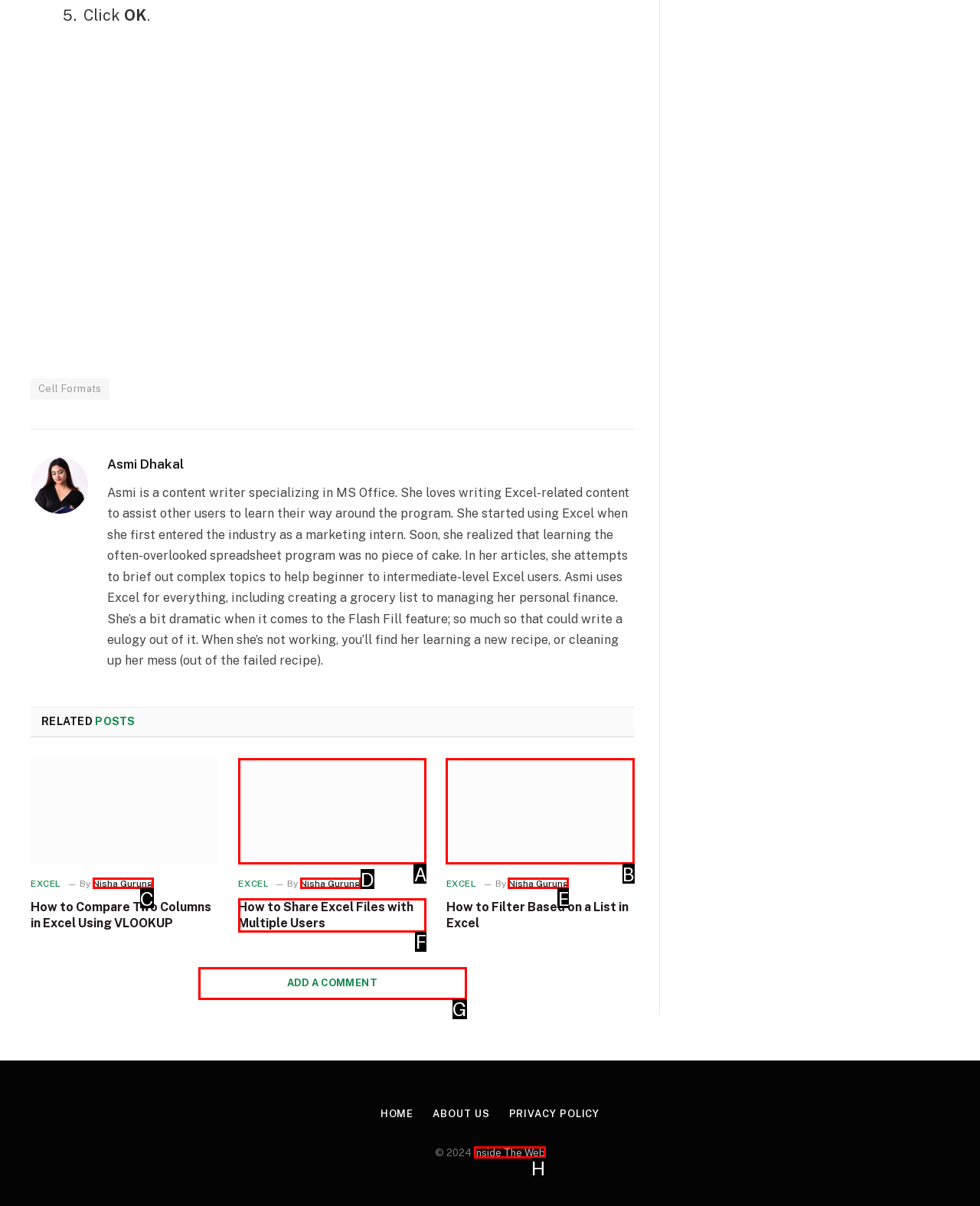From the options shown, which one fits the description: Add A Comment? Respond with the appropriate letter.

G